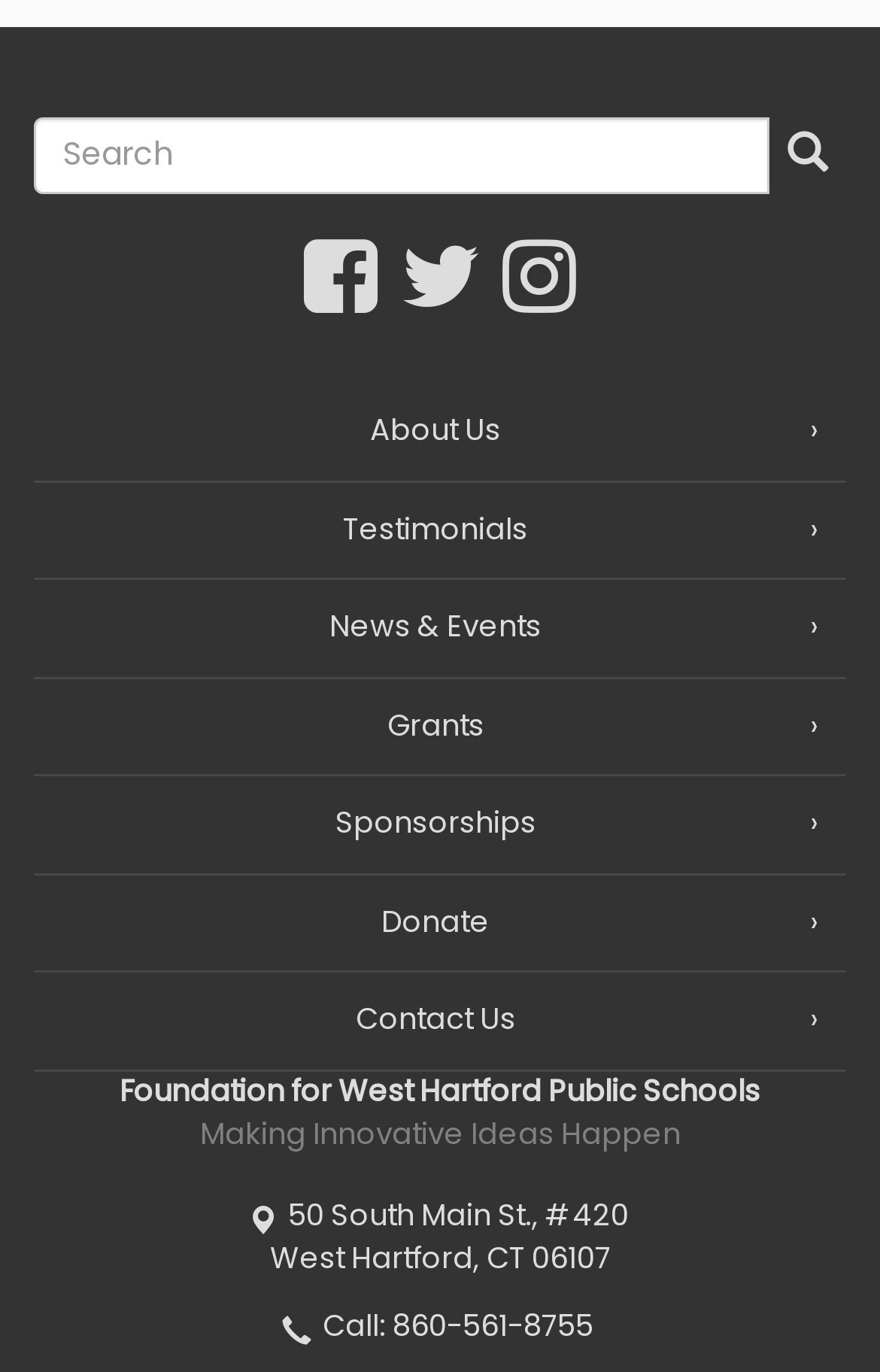Please identify the bounding box coordinates of the clickable element to fulfill the following instruction: "Click the search button". The coordinates should be four float numbers between 0 and 1, i.e., [left, top, right, bottom].

[0.874, 0.087, 0.962, 0.139]